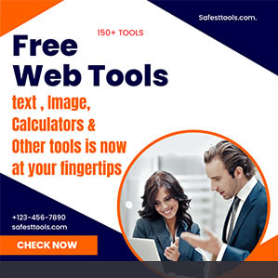Summarize the image with a detailed caption.

The image features a vibrant promotional banner for "SafestTools.com," highlighting the availability of over 150 free web tools including options for text, image, and calculators. In the foreground, two professionals appear engaged in a discussion, suggesting collaboration and productivity. The background is divided with bold colors, enhancing the message that these tools are easily accessible. Below the main text, the banner includes contact information and a clear call-to-action with the phrase "CHECK NOW," inviting users to explore the extensive offerings on the website.